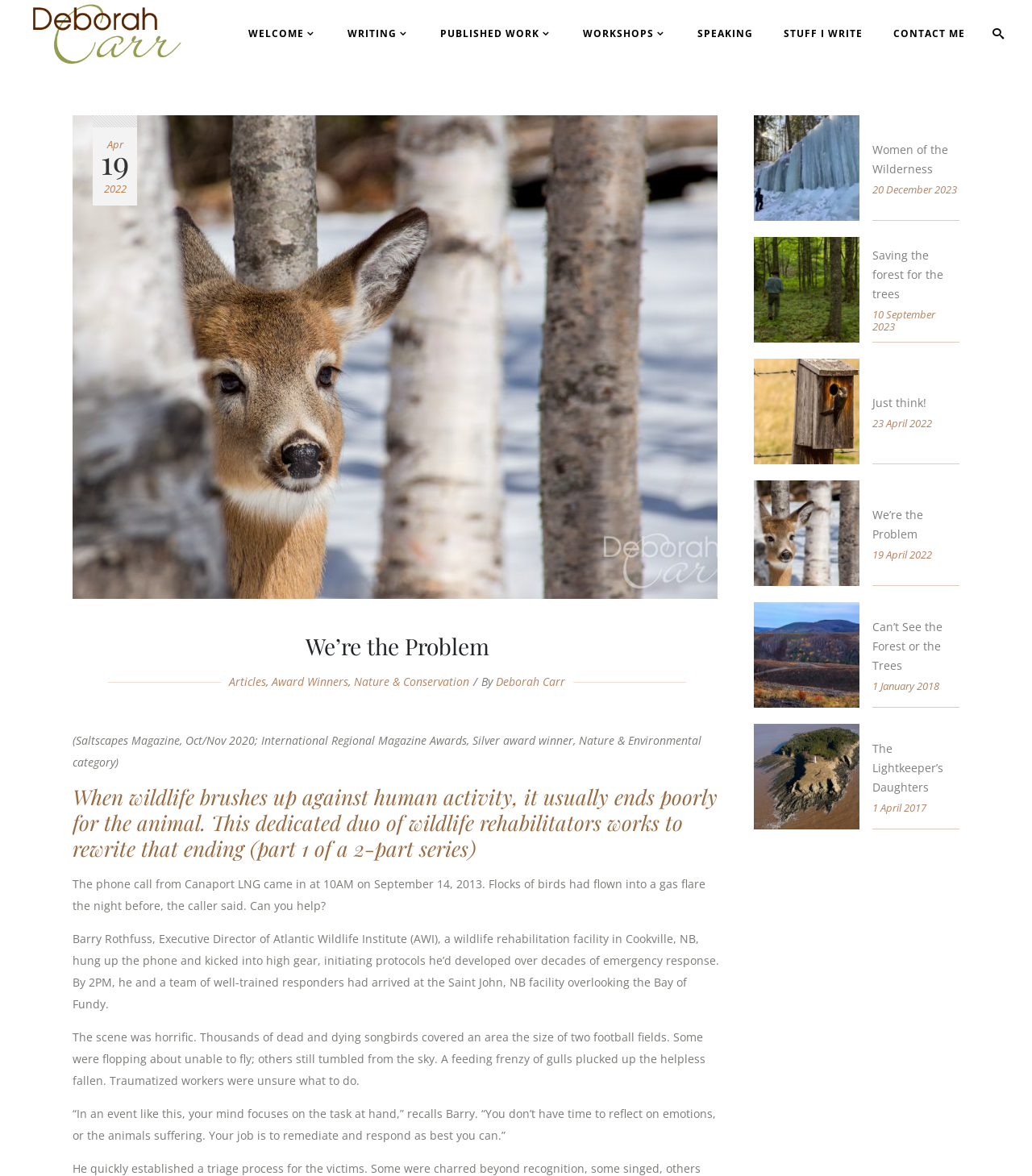Show the bounding box coordinates for the HTML element as described: "We’re the Problem".

[0.845, 0.431, 0.895, 0.46]